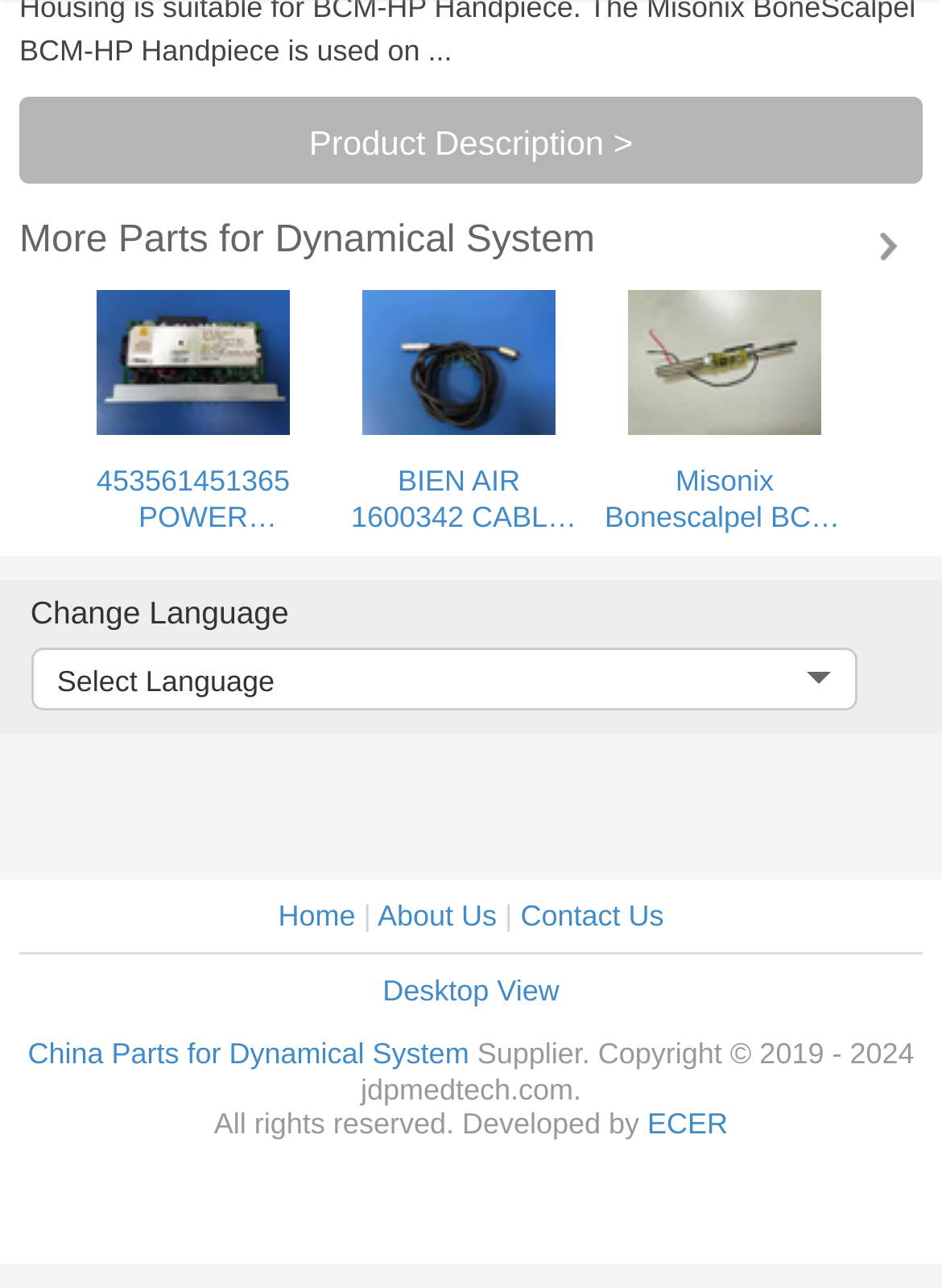Please give a succinct answer using a single word or phrase:
What is the purpose of the links under 'Parts for Dynamical System'?

Show product details